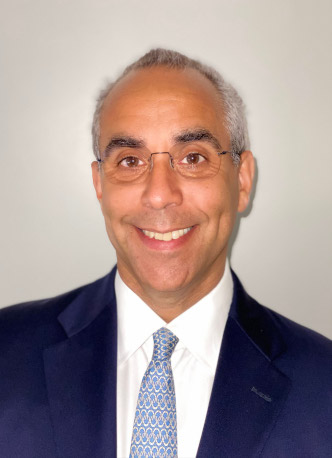Elaborate on the image with a comprehensive description.

The image features David Gelobter, a Partner at Headlands Capital. He is seen smiling confidently, dressed in a formal dark suit complemented by a white dress shirt and a patterned tie. His distinguished appearance is complemented by his neatly styled hair and glasses. The background is a soft, neutral color, highlighting his professional demeanor. Gelobter joined Headlands Capital in 2023 and co-manages the Strategic Opportunities Program, bringing extensive experience from his previous roles, including as a Managing Director at MCCP Investment Partners and the Founder of Emerson Capital. His educational credentials include a BA from Williams College and an MBA from Harvard Business School.